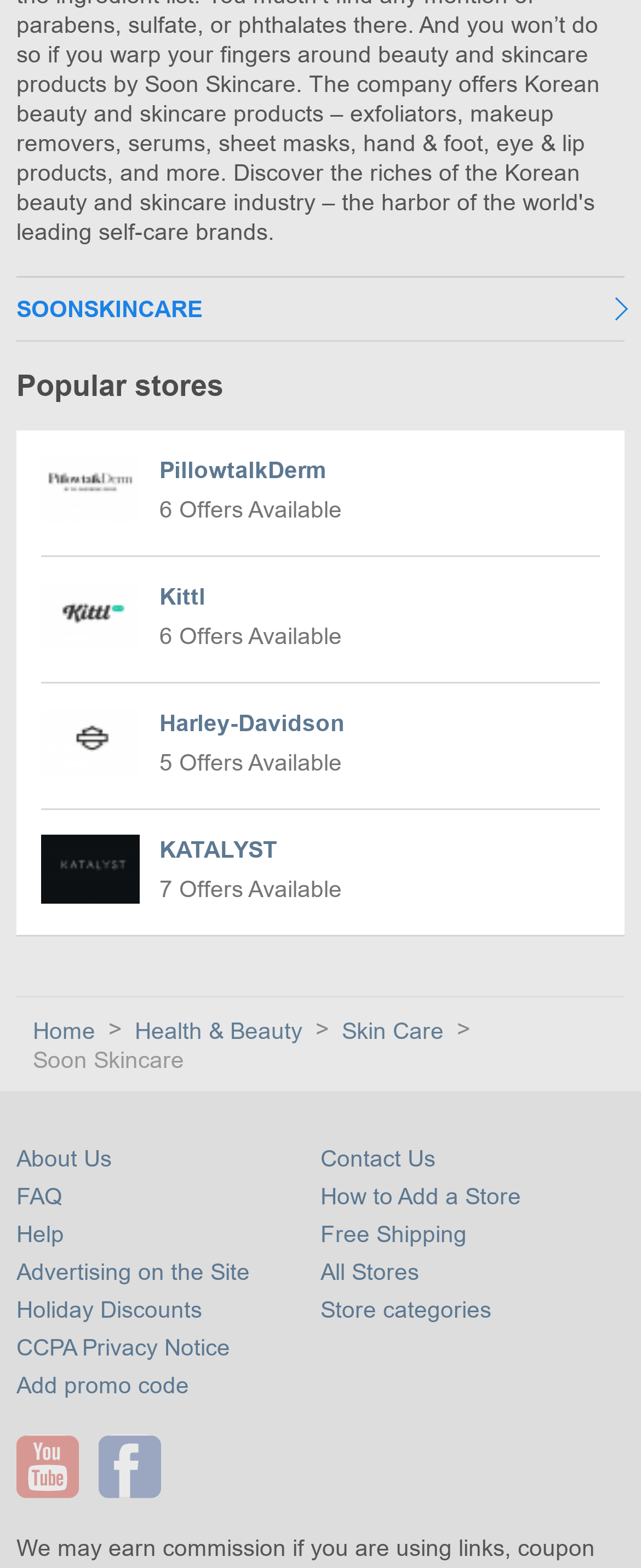How many stores are listed under Popular stores?
Please use the image to deliver a detailed and complete answer.

I counted the number of links under the 'Popular stores' heading, which are PillowtalkDerm, Kittl, Harley-Davidson, and KATALYST, totaling 4 stores.